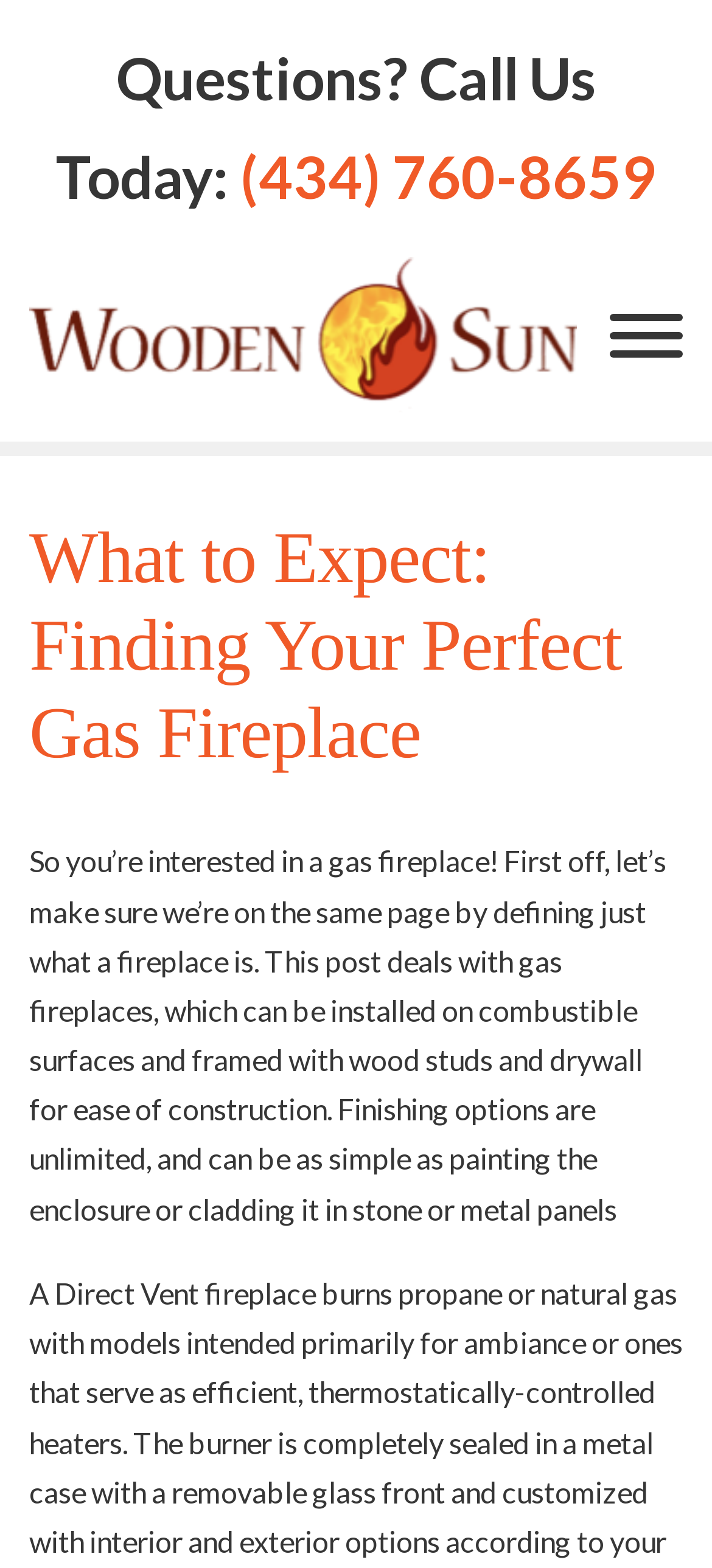With reference to the screenshot, provide a detailed response to the question below:
What is the phone number to call for questions?

I found the phone number by looking at the top section of the webpage, where it says 'Questions? Call Us Today:' and then provides the phone number '(434) 760-8659'.